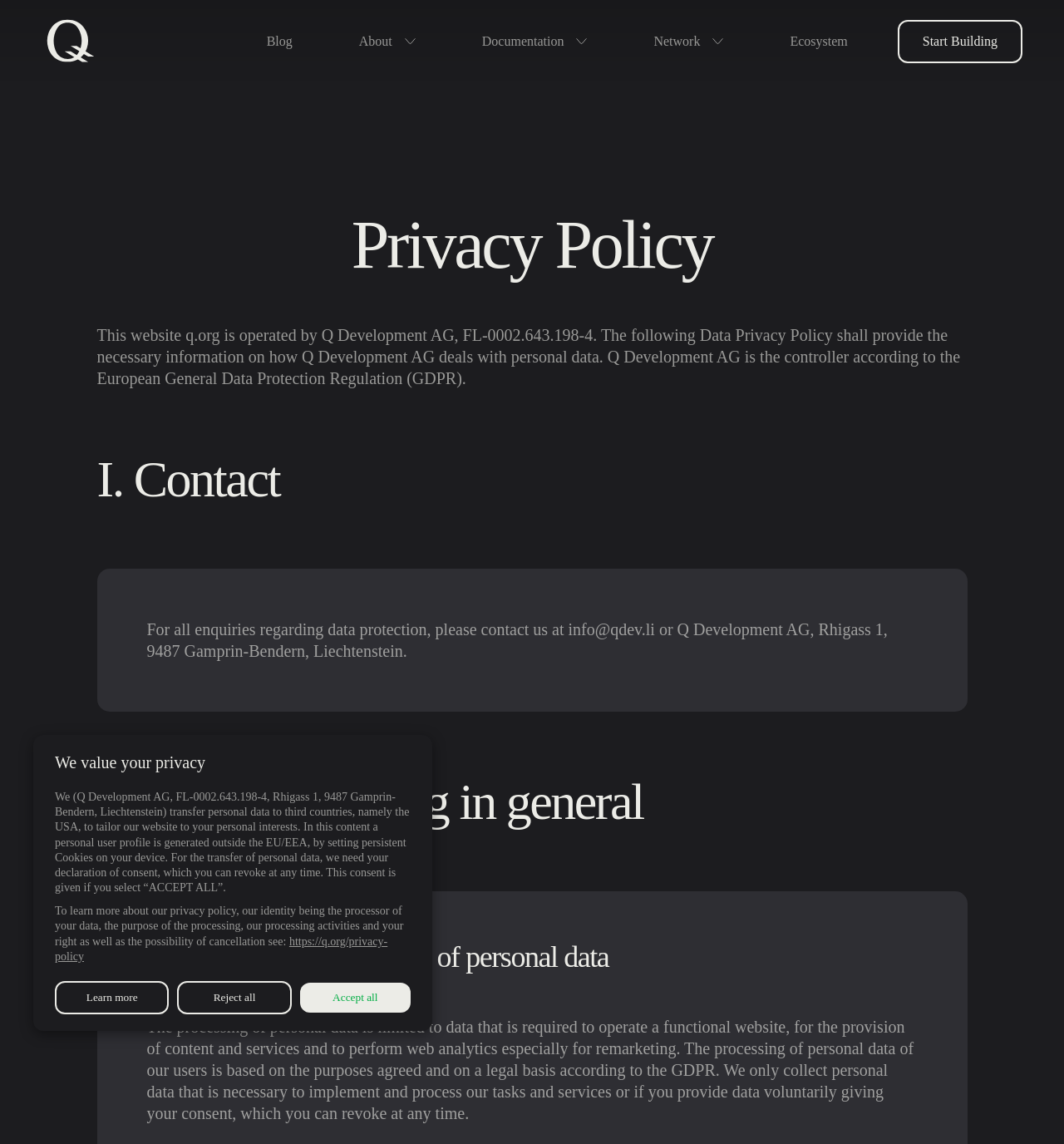Bounding box coordinates are given in the format (top-left x, top-left y, bottom-right x, bottom-right y). All values should be floating point numbers between 0 and 1. Provide the bounding box coordinate for the UI element described as: Learn more

[0.052, 0.858, 0.159, 0.887]